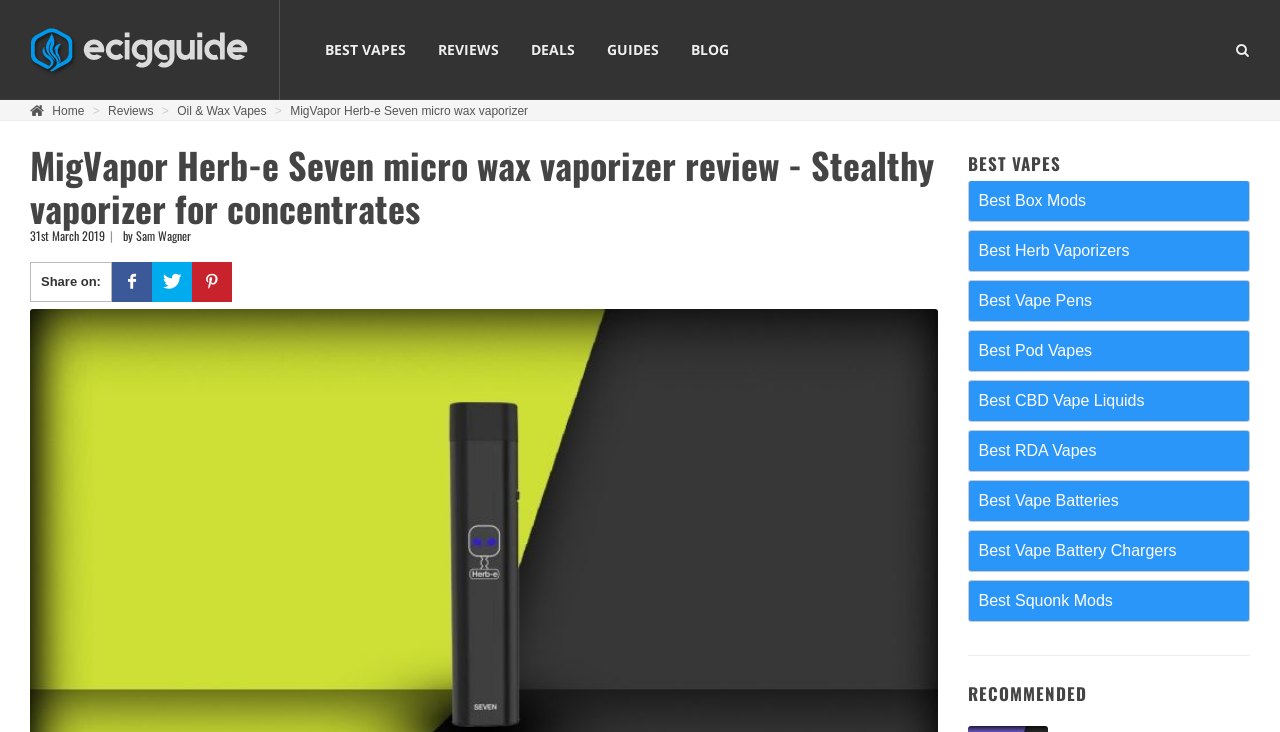Given the element description: "name="q" placeholder="Type & Hit Enter.."", predict the bounding box coordinates of the UI element it refers to, using four float numbers between 0 and 1, i.e., [left, top, right, bottom].

[0.012, 0.0, 0.988, 0.137]